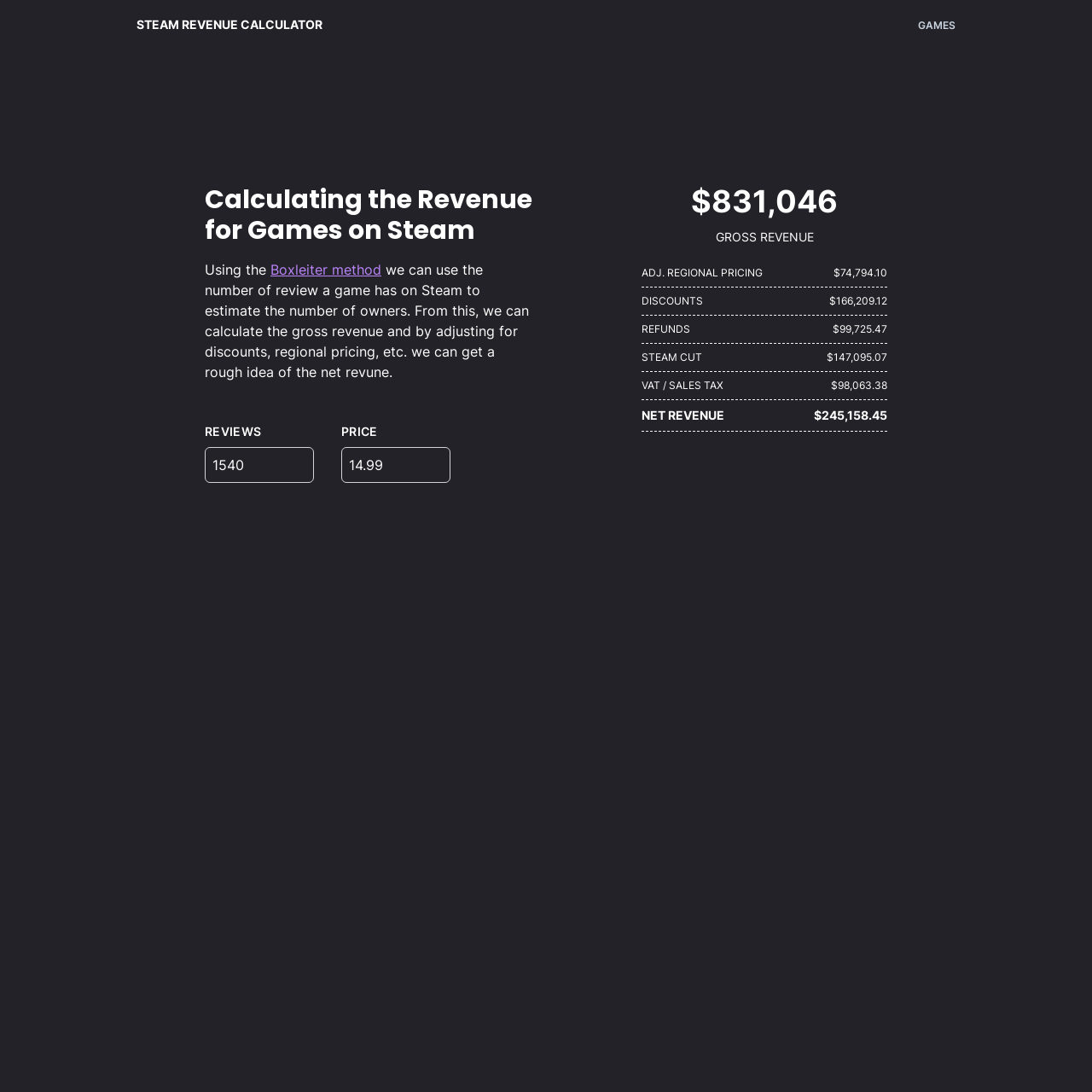Please answer the following question using a single word or phrase: 
What is the price of the game?

$14.99